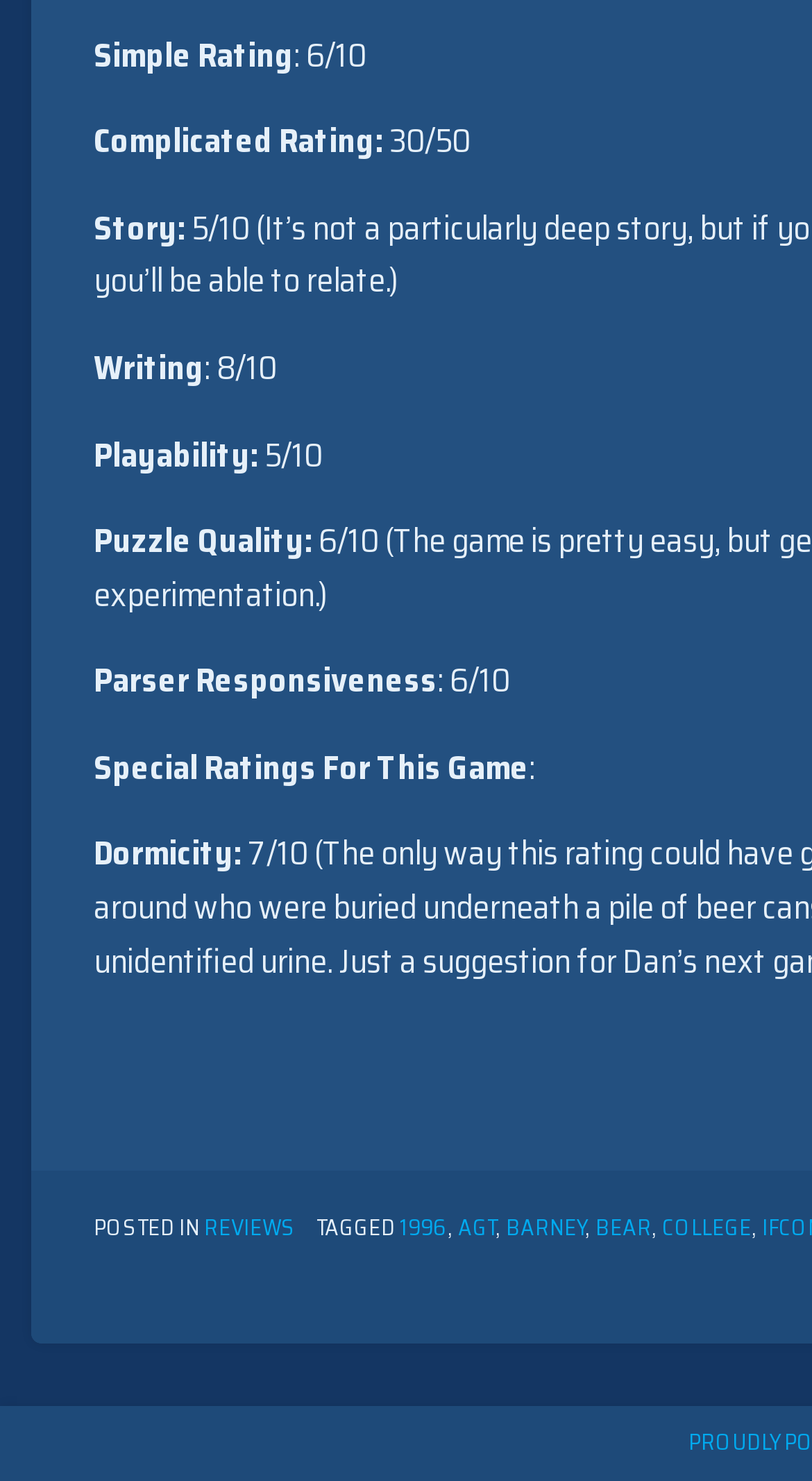Respond to the following query with just one word or a short phrase: 
How many tags are associated with this game?

5